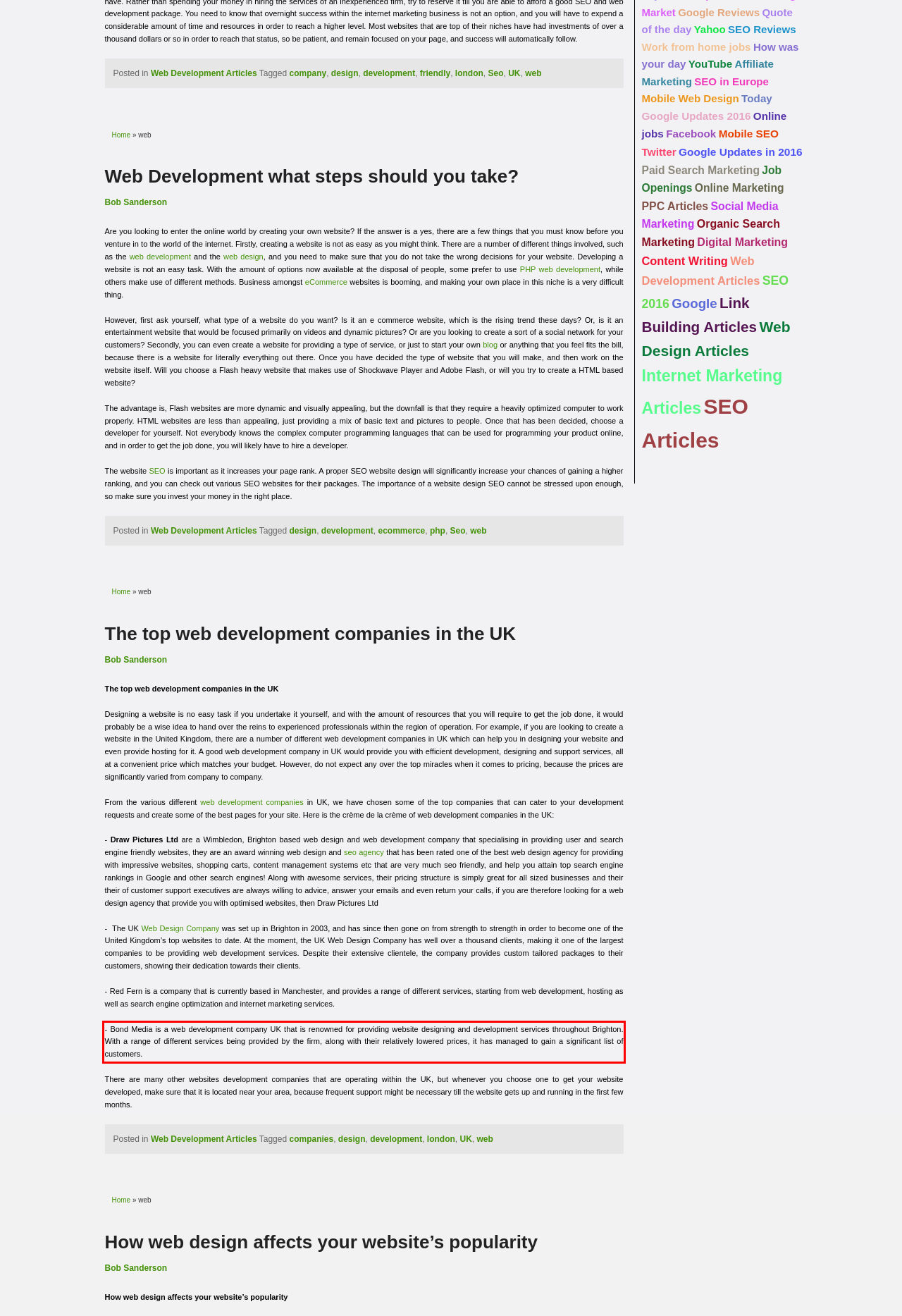The screenshot provided shows a webpage with a red bounding box. Apply OCR to the text within this red bounding box and provide the extracted content.

- Bond Media is a web development company UK that is renowned for providing website designing and development services throughout Brighton. With a range of different services being provided by the firm, along with their relatively lowered prices, it has managed to gain a significant list of customers.